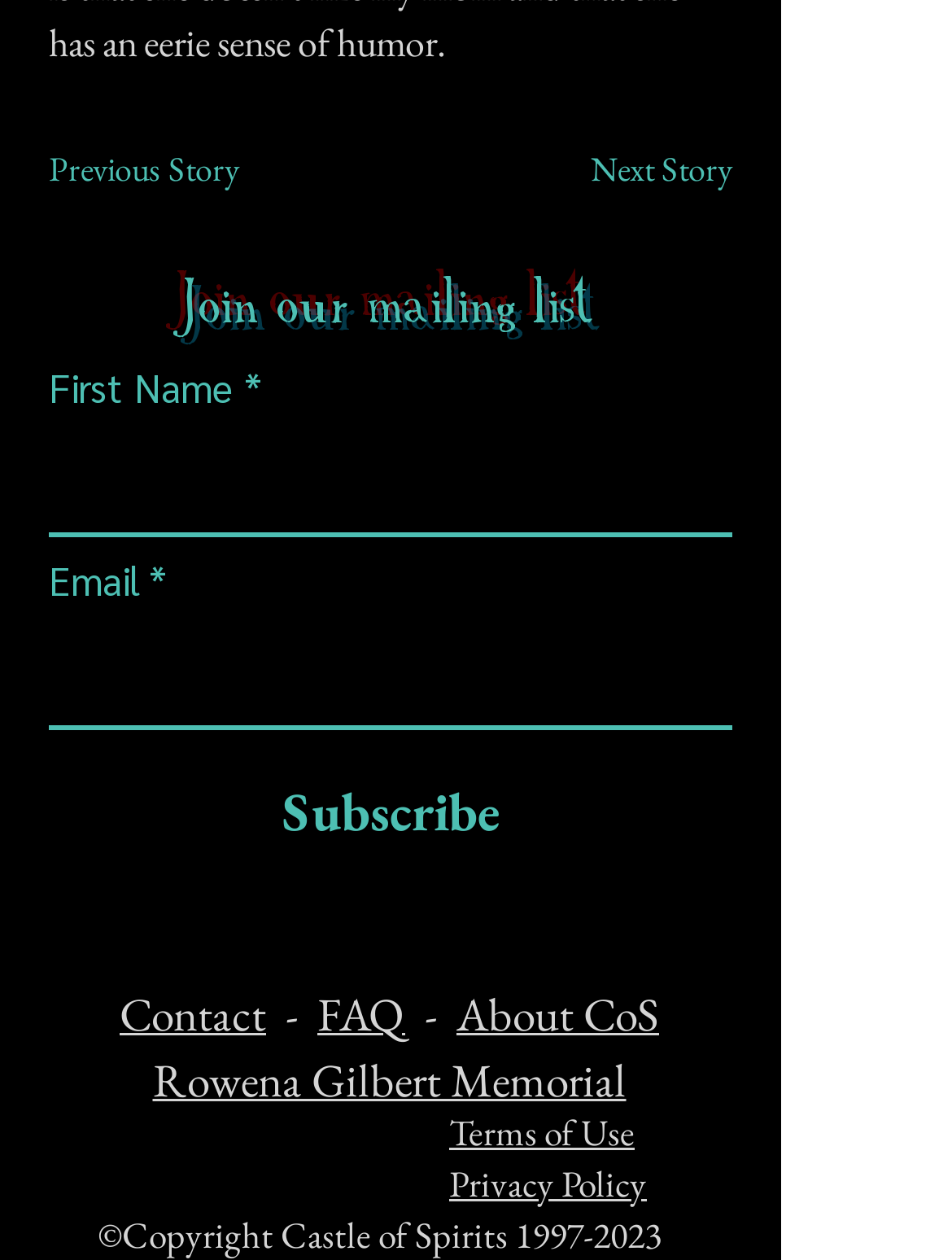Can you find the bounding box coordinates of the area I should click to execute the following instruction: "Toggle the table of contents"?

None